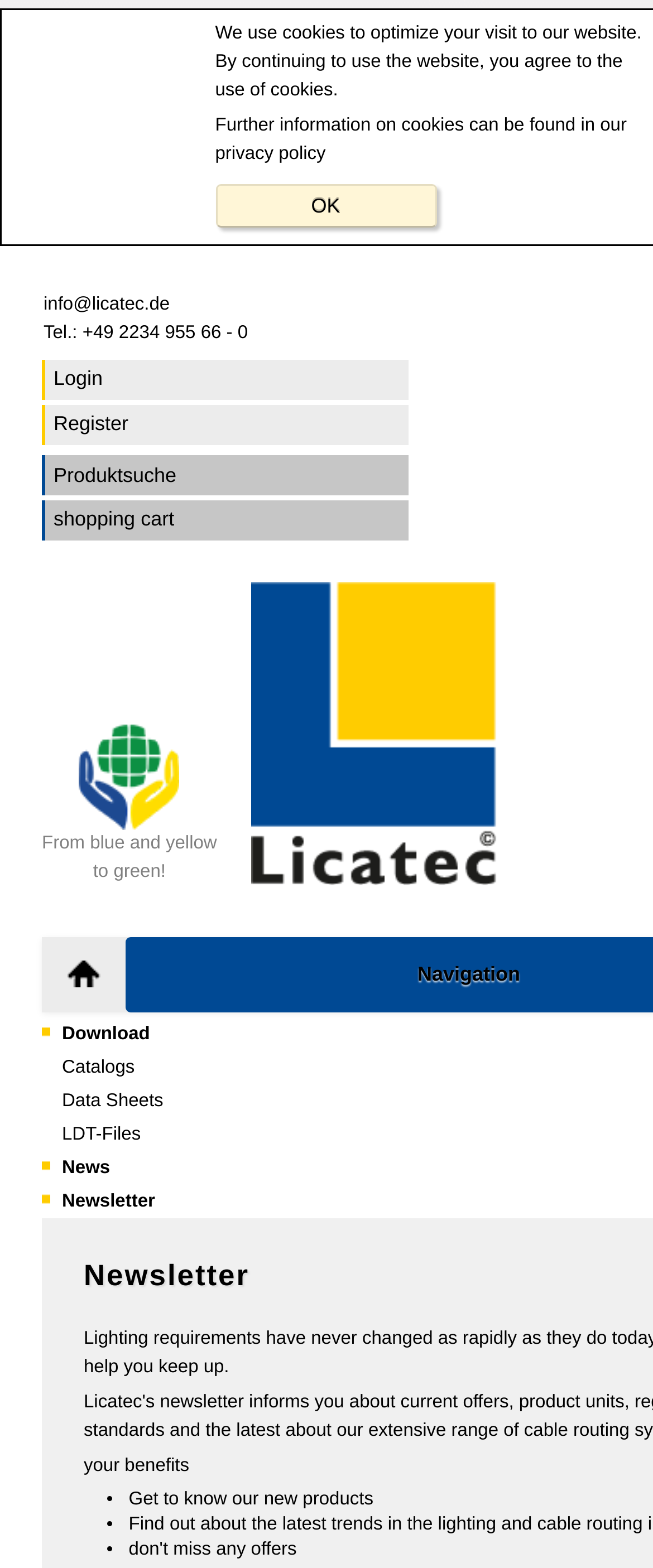Use a single word or phrase to answer the question: 
What is the purpose of the newsletter?

To inform about offers, products, regulations